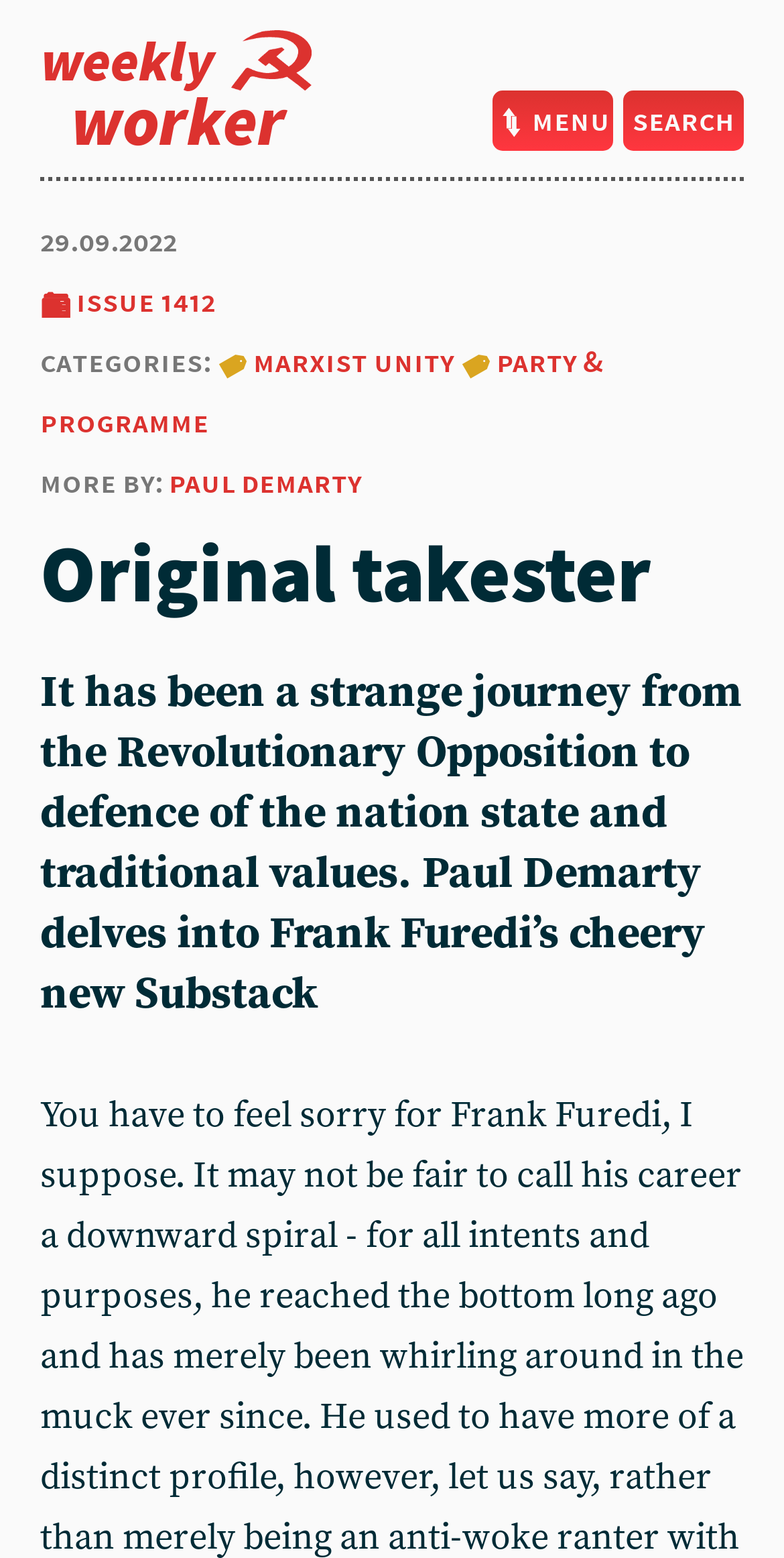What is the name of the website?
Provide a well-explained and detailed answer to the question.

I found the answer by looking at the heading that displays the name of the website, which says 'Weekly Worker'. This is likely the name of the website.